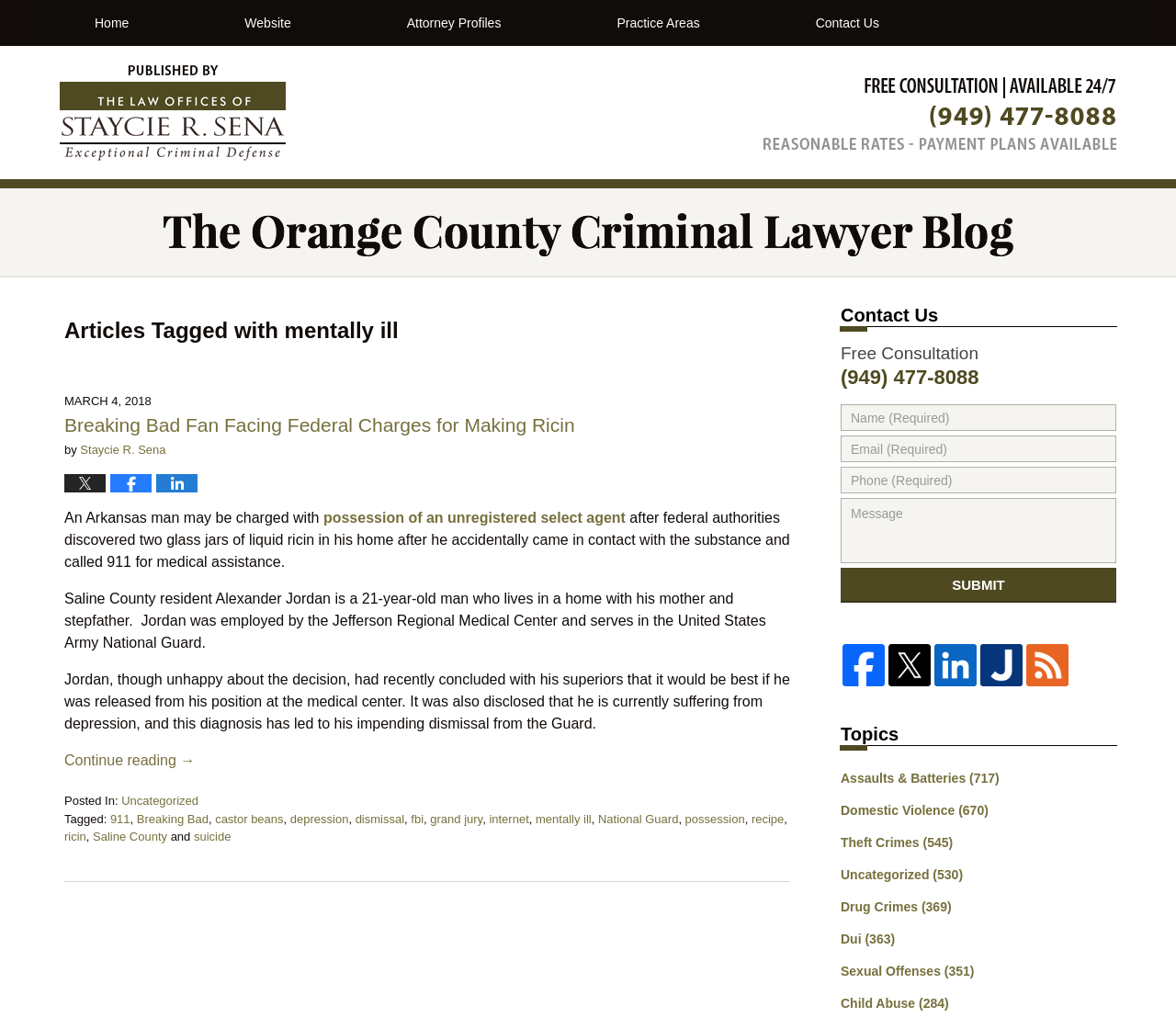Based on the element description: "Practice Areas", identify the bounding box coordinates for this UI element. The coordinates must be four float numbers between 0 and 1, listed as [left, top, right, bottom].

[0.475, 0.0, 0.644, 0.045]